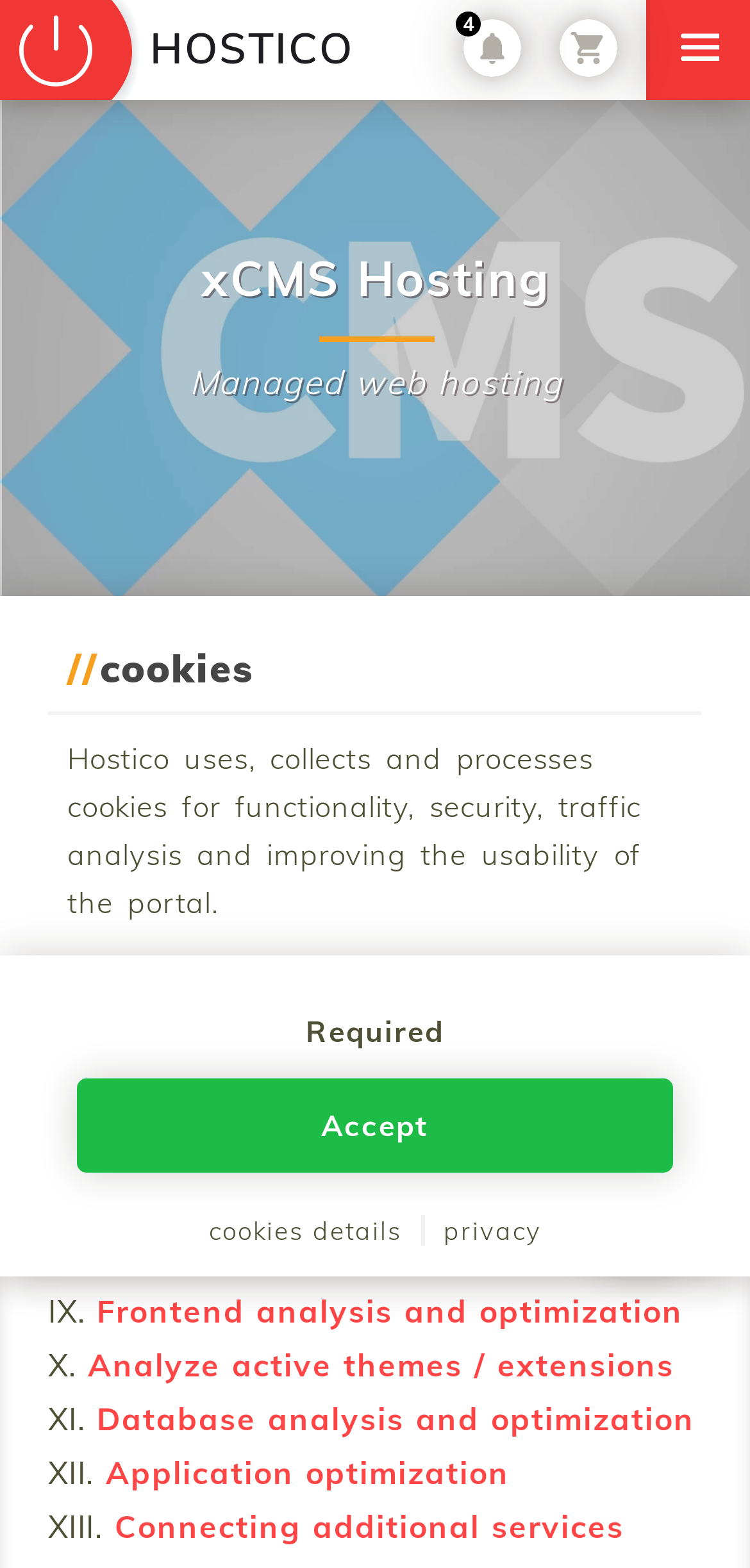Given the element description, predict the bounding box coordinates in the format (top-left x, top-left y, bottom-right x, bottom-right y), using floating point numbers between 0 and 1: Connecting additional services

[0.153, 0.961, 0.832, 0.986]